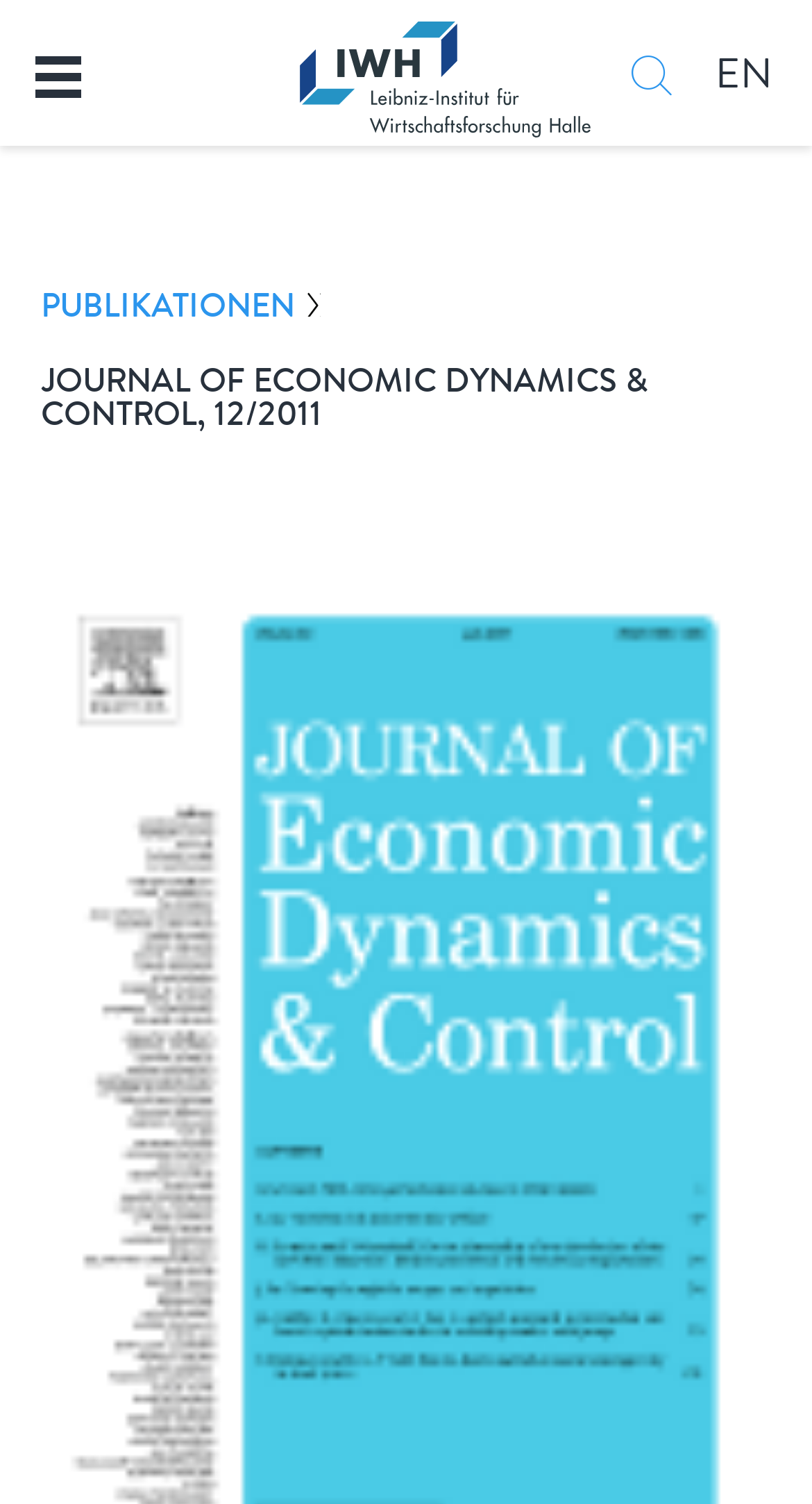What is the type of the textbox at the top right corner?
Please provide a comprehensive answer based on the information in the image.

The textbox at the top right corner of the webpage has a bounding box coordinate of [0.81, 0.024, 0.913, 0.079] and is not required, indicating that it is a optional input field.